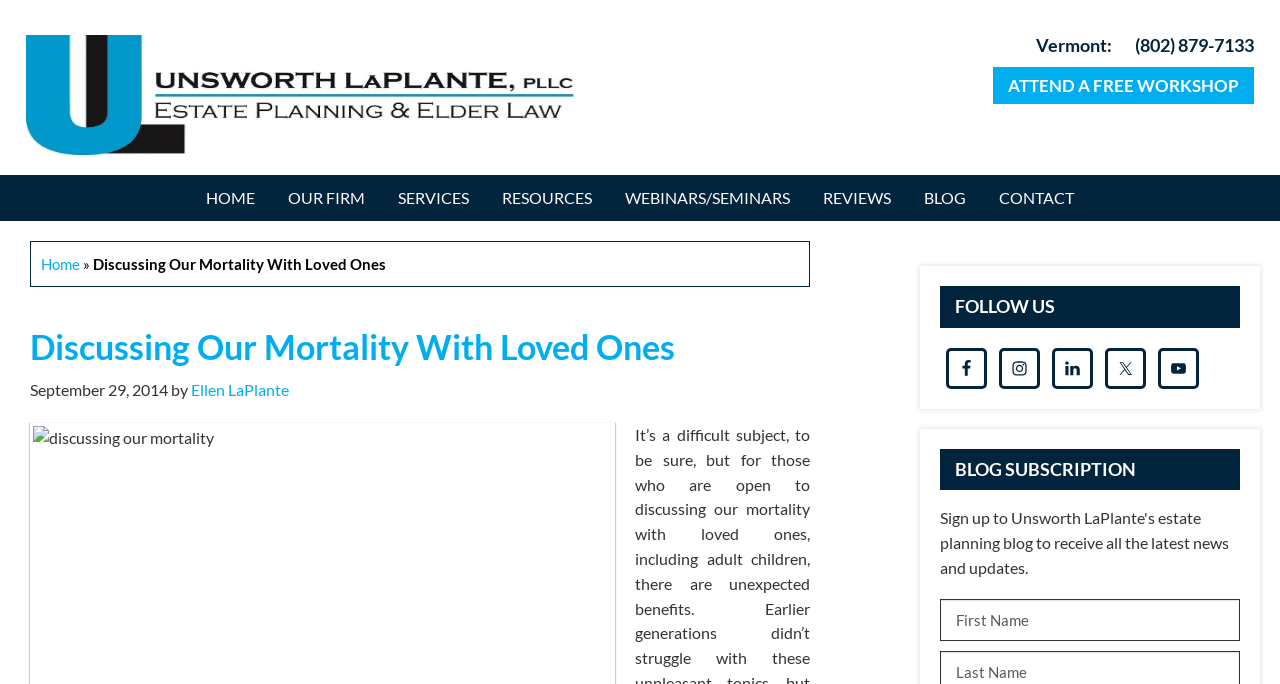Please locate the bounding box coordinates of the element that should be clicked to achieve the given instruction: "Click the 'HOME' link".

[0.149, 0.256, 0.211, 0.323]